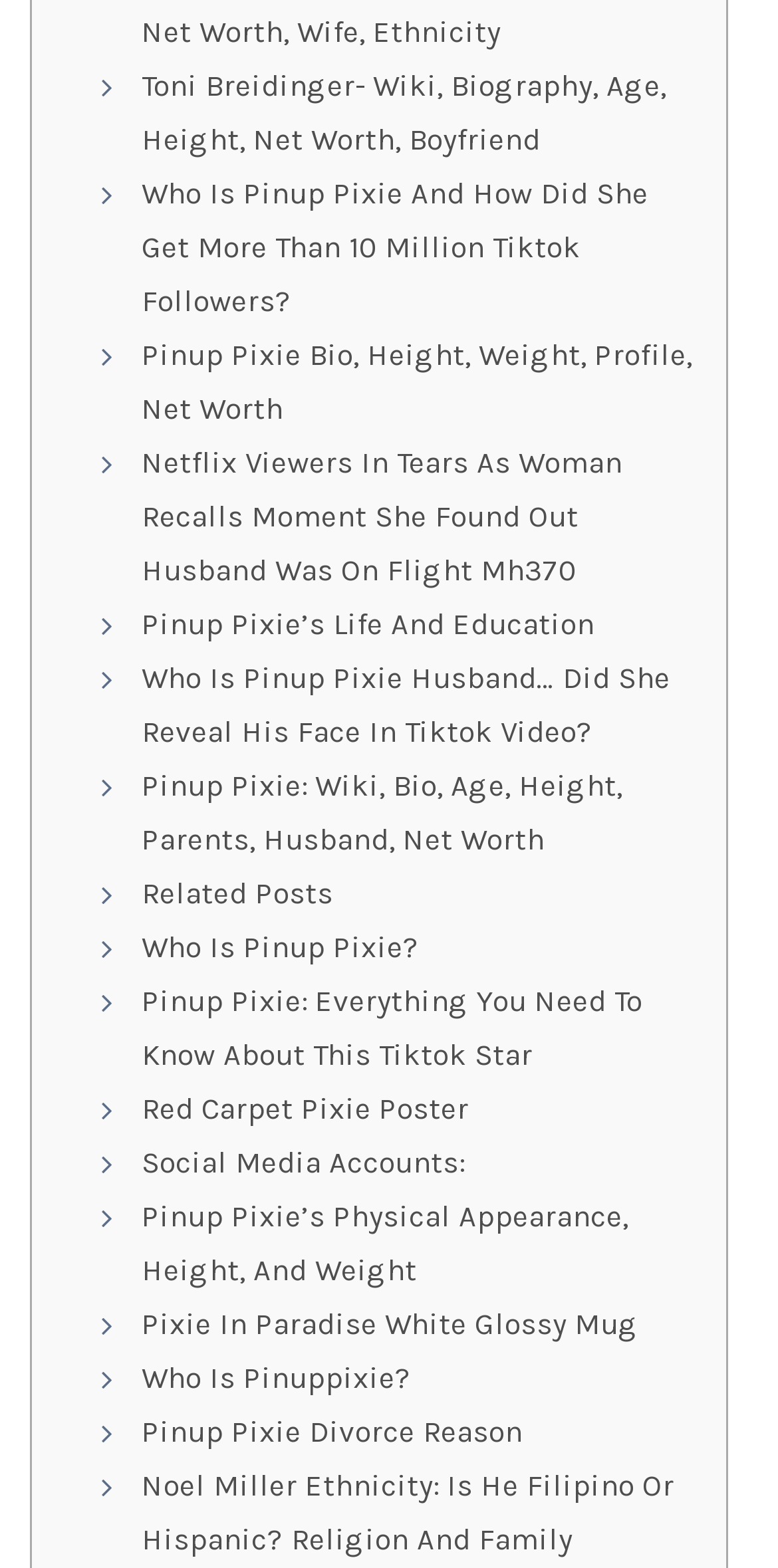Please provide a comprehensive answer to the question below using the information from the image: How many links are related to Pinup Pixie's personal life?

I counted the links that mention Pinup Pixie's personal life, such as her husband, divorce reason, and physical appearance. There are five links that fall into this category.